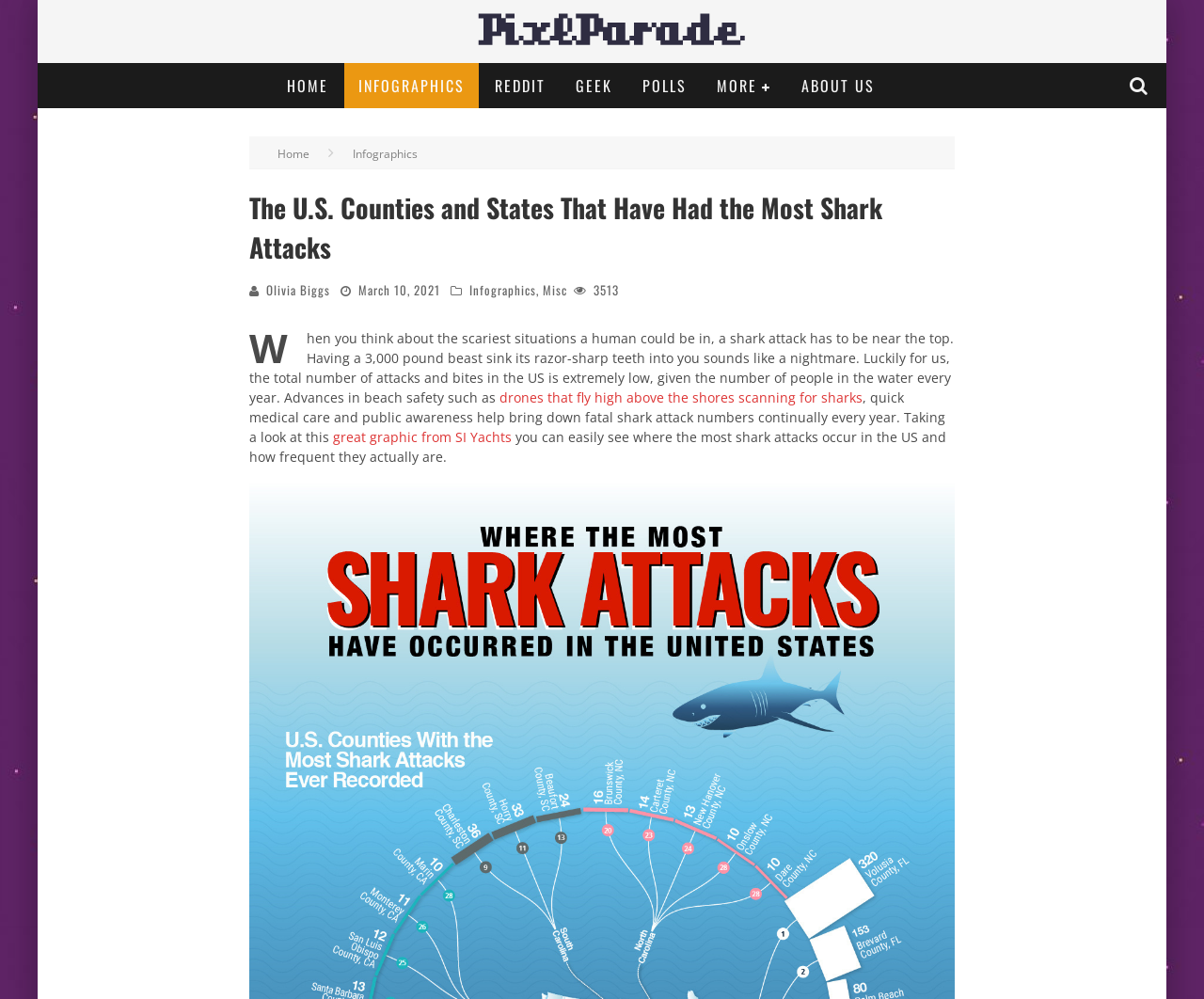What is the topic of the article?
Provide a detailed and well-explained answer to the question.

The topic of the article can be inferred from the heading 'The U.S. Counties and States That Have Had the Most Shark Attacks' and the content of the article, which discusses shark attacks and their frequency in the US.